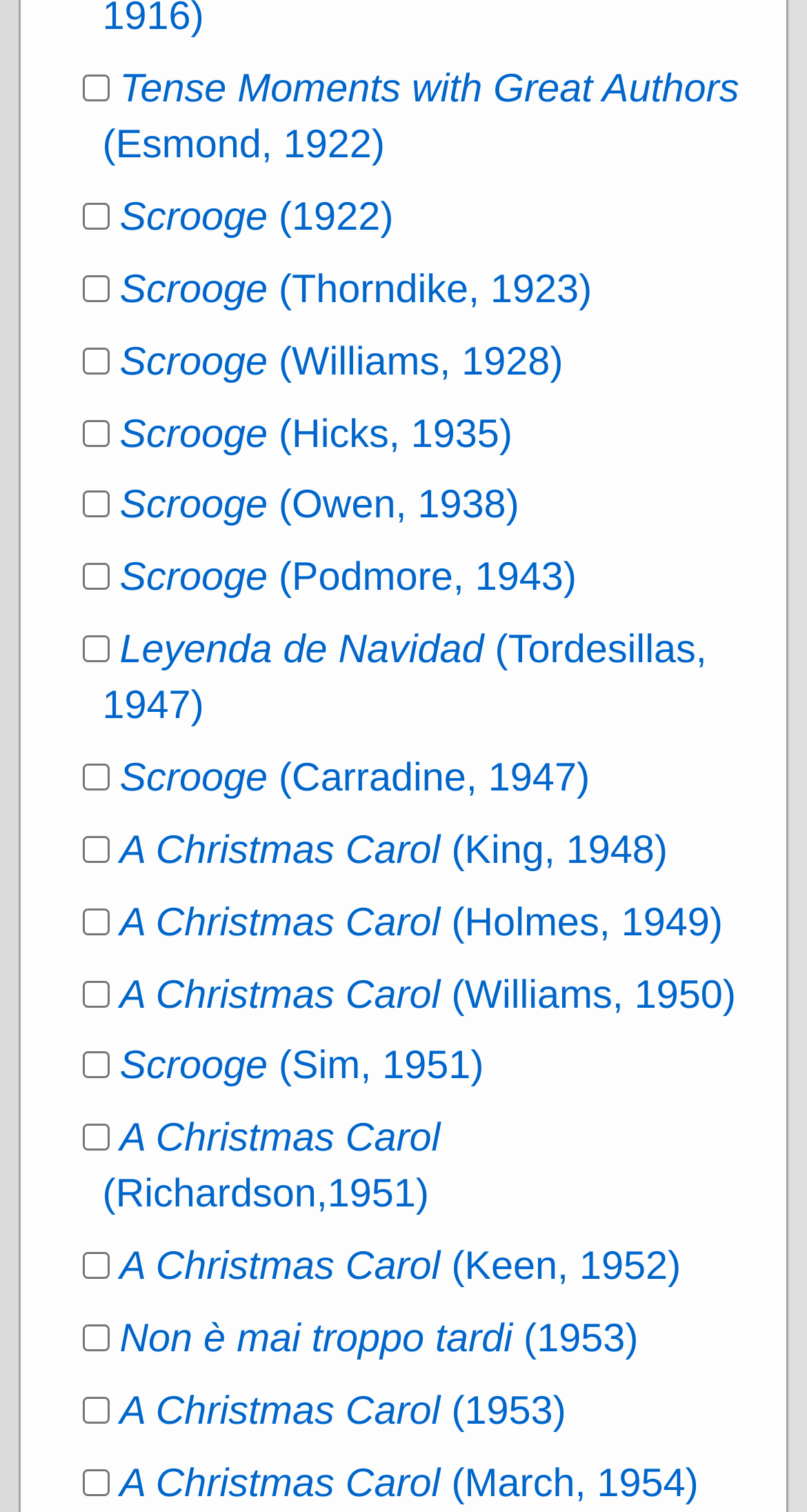What is the last adaptation of A Christmas Carol listed?
Based on the image, give a one-word or short phrase answer.

A Christmas Carol (March, 1954)